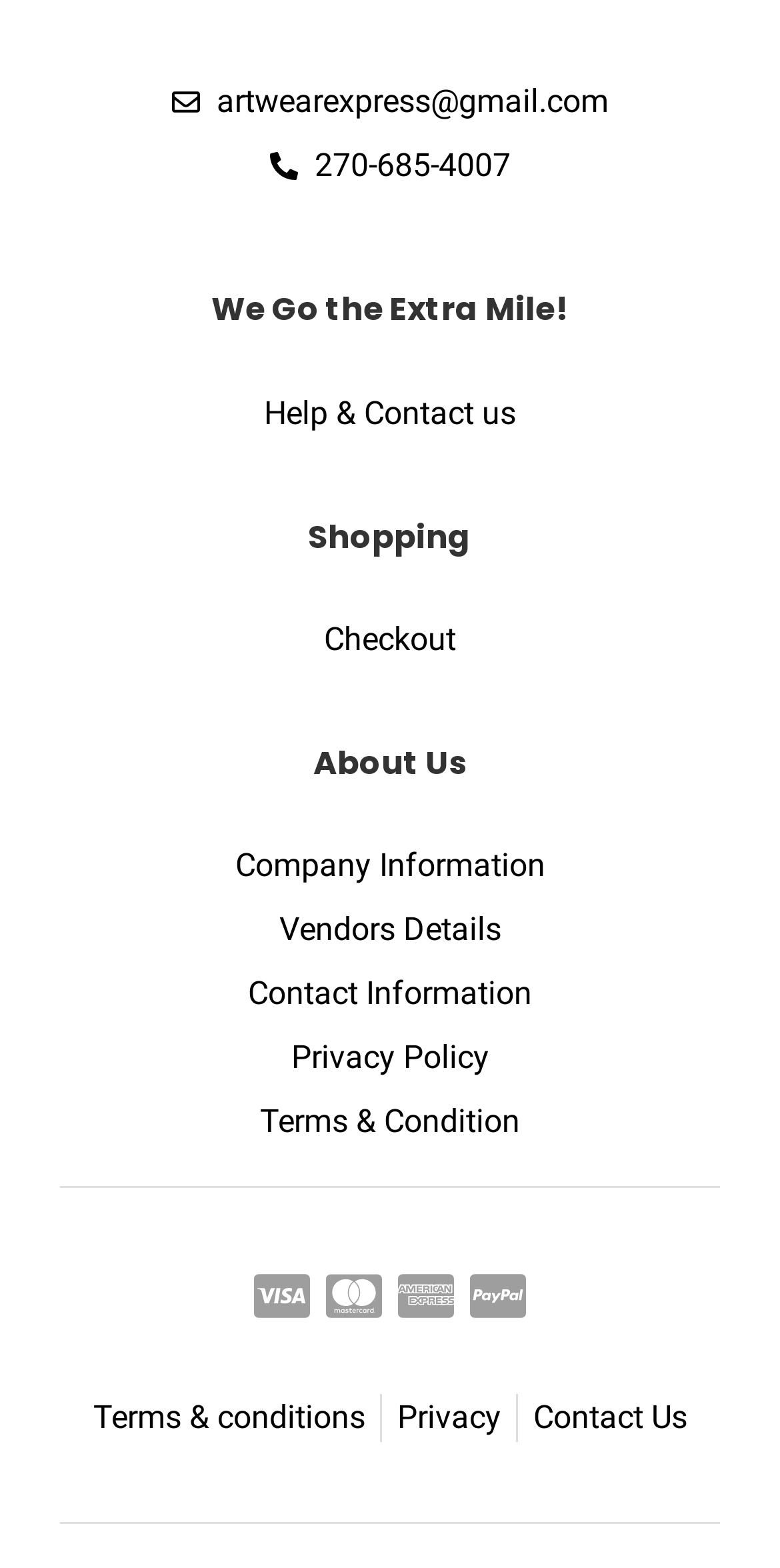Based on the image, please elaborate on the answer to the following question:
What is the phone number to contact?

The phone number to contact can be found at the top of the webpage, which is '270-685-4007'. This is a link element with the text '270-685-4007' and bounding box coordinates [0.077, 0.091, 0.923, 0.122].